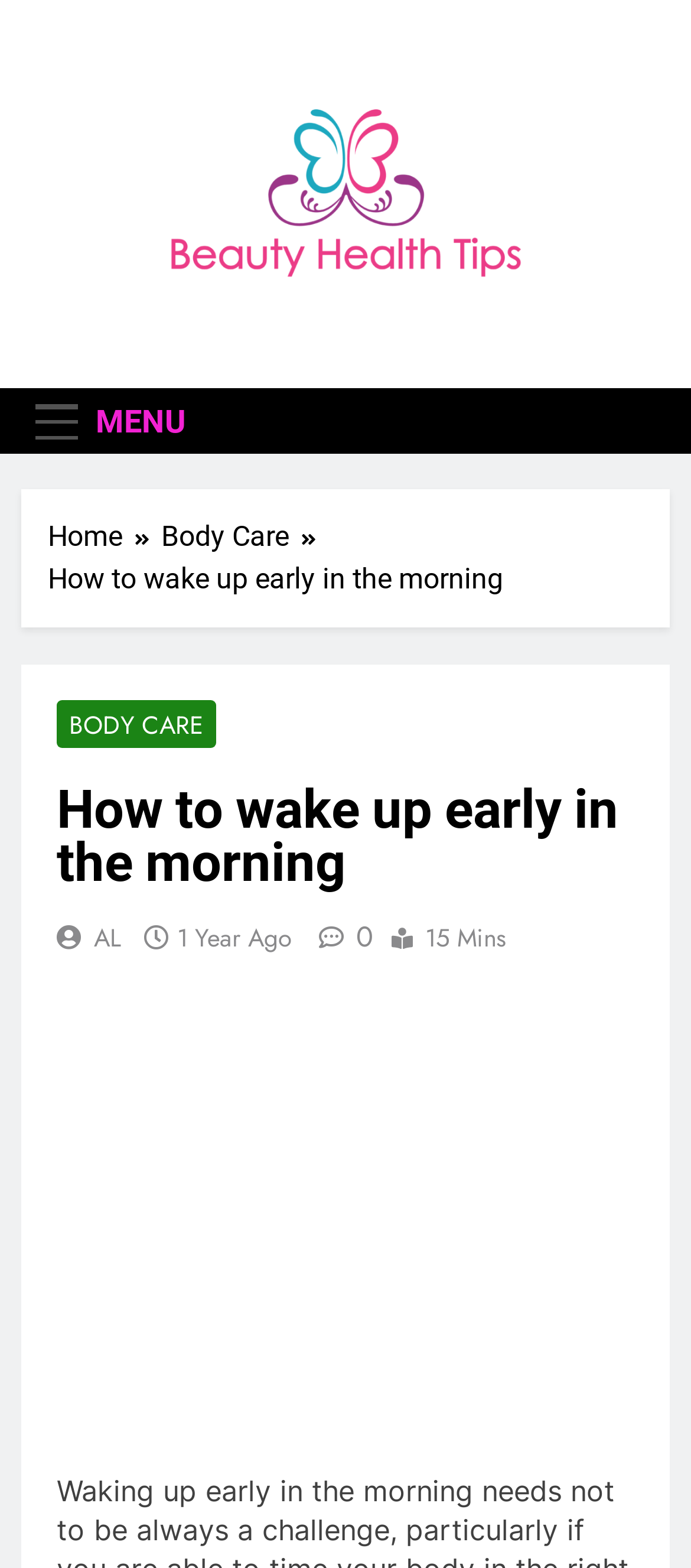Locate the coordinates of the bounding box for the clickable region that fulfills this instruction: "Check the latest books".

None